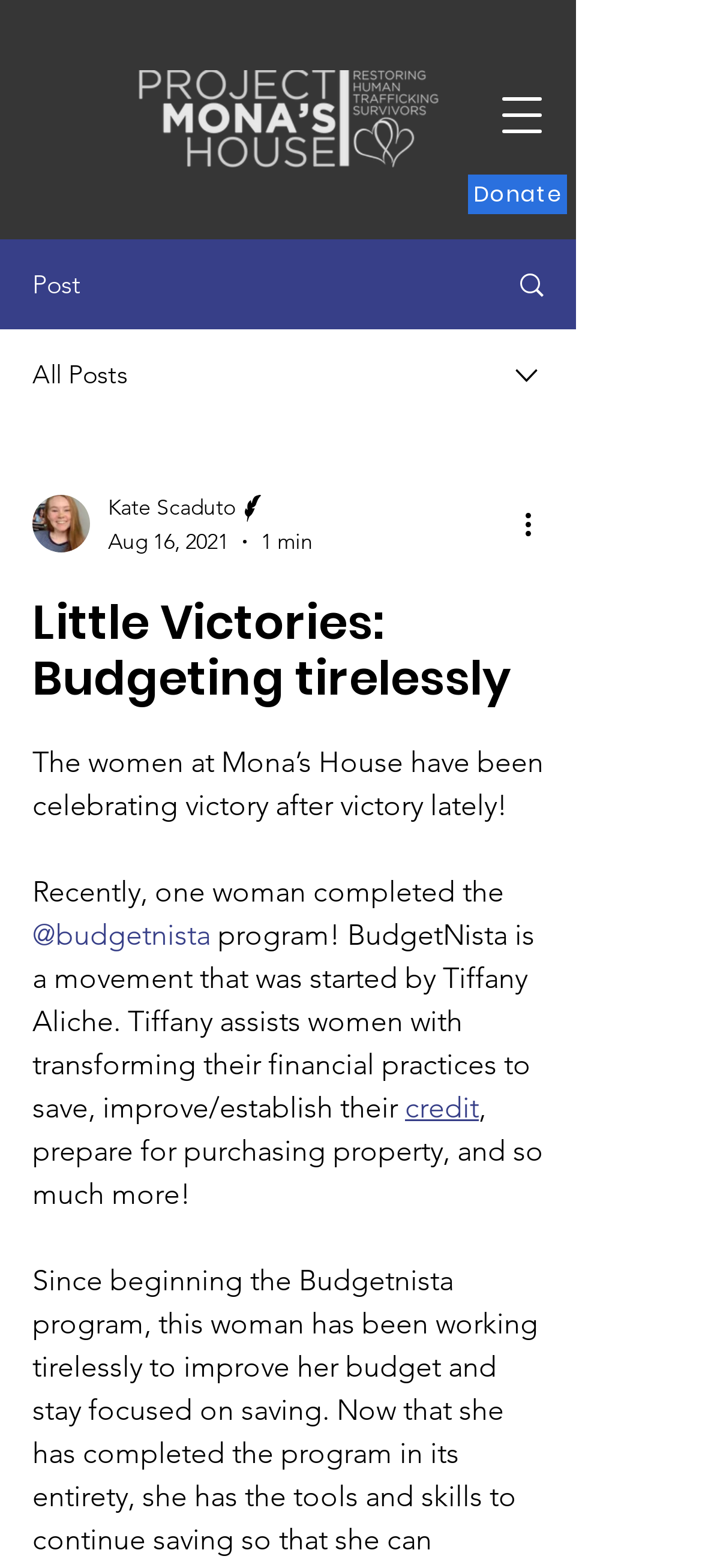Respond to the question below with a single word or phrase:
What is the text of the first static text element?

Post